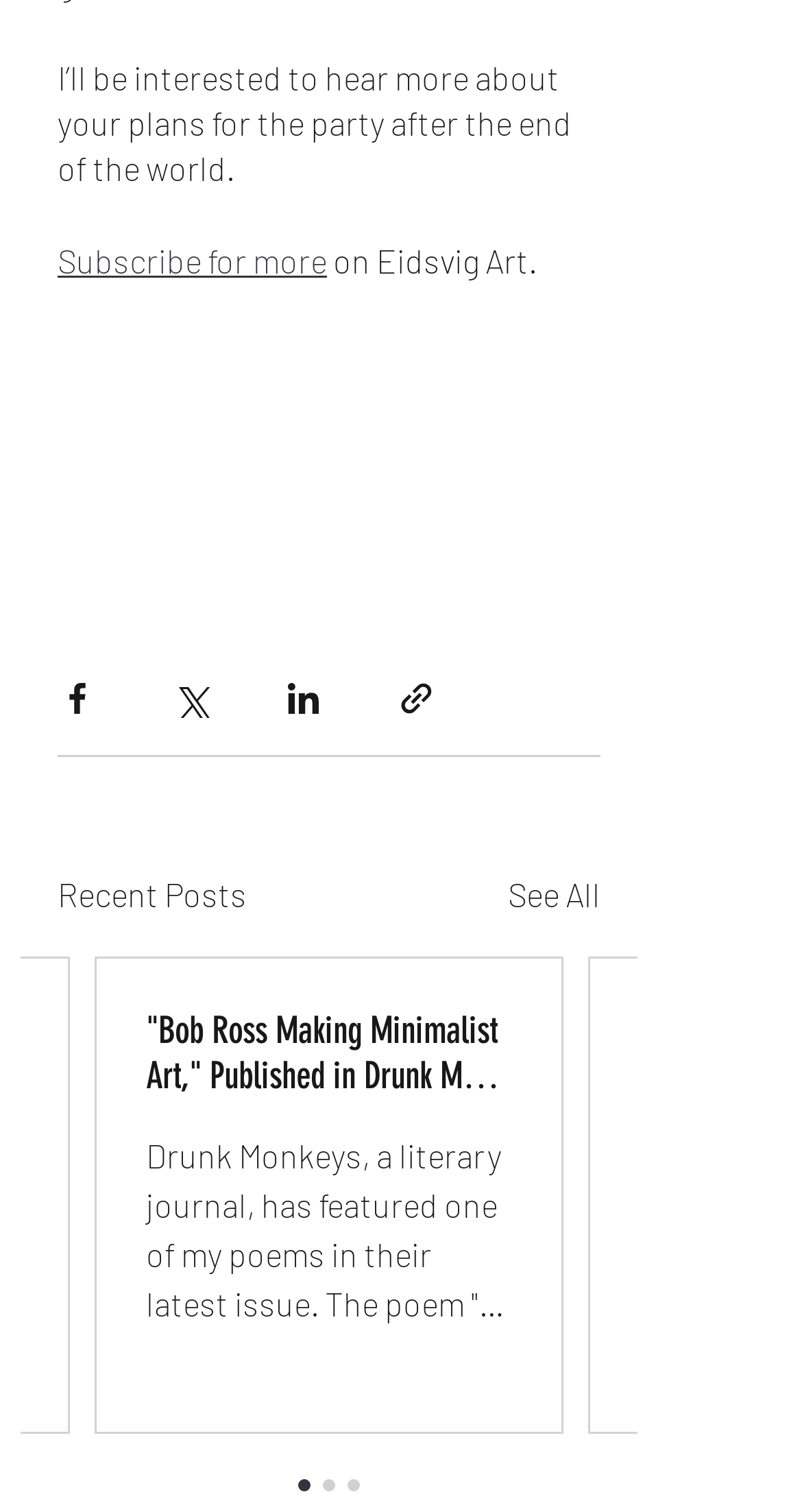Identify the bounding box coordinates of the clickable region necessary to fulfill the following instruction: "View recent posts". The bounding box coordinates should be four float numbers between 0 and 1, i.e., [left, top, right, bottom].

[0.072, 0.575, 0.308, 0.608]